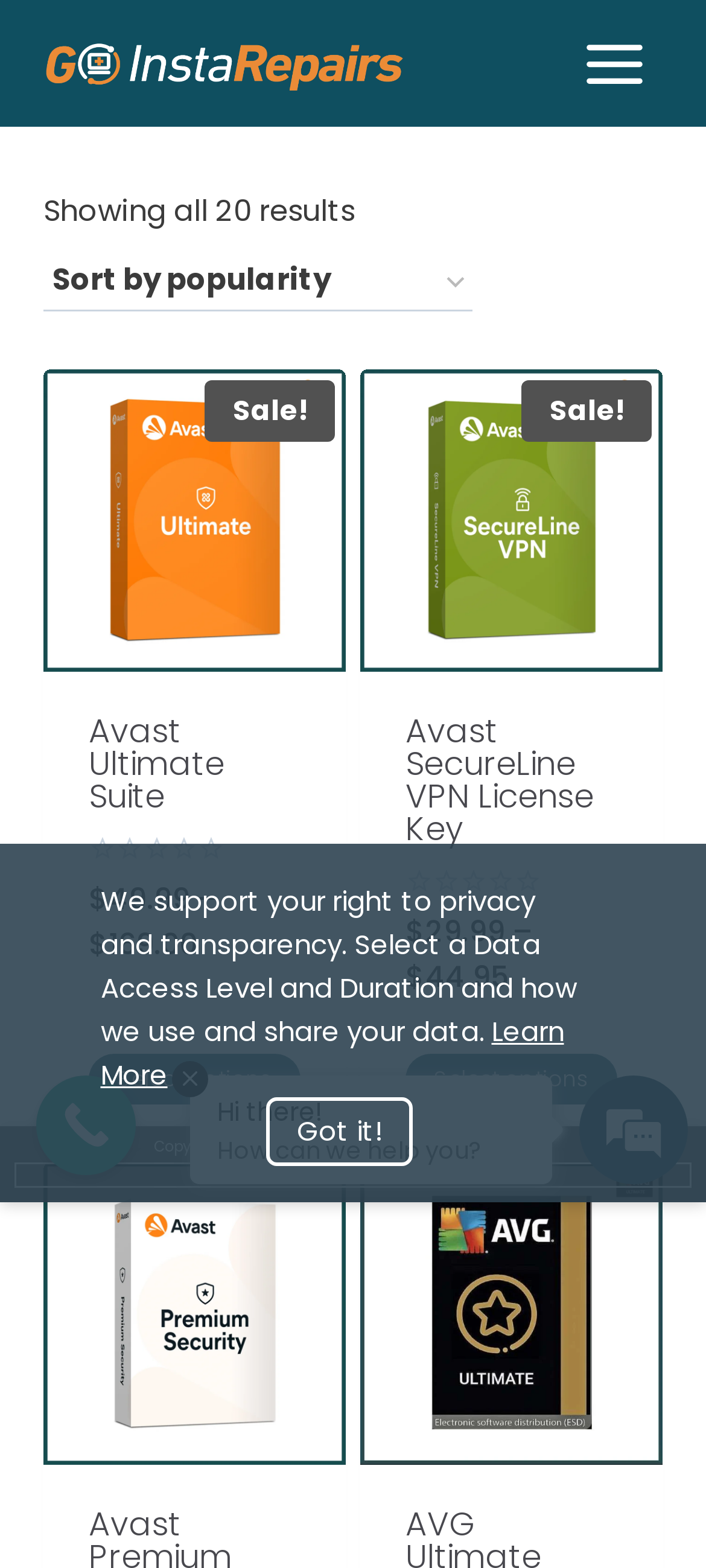What is the name of the first product listed?
Give a single word or phrase as your answer by examining the image.

Avast Ultimate